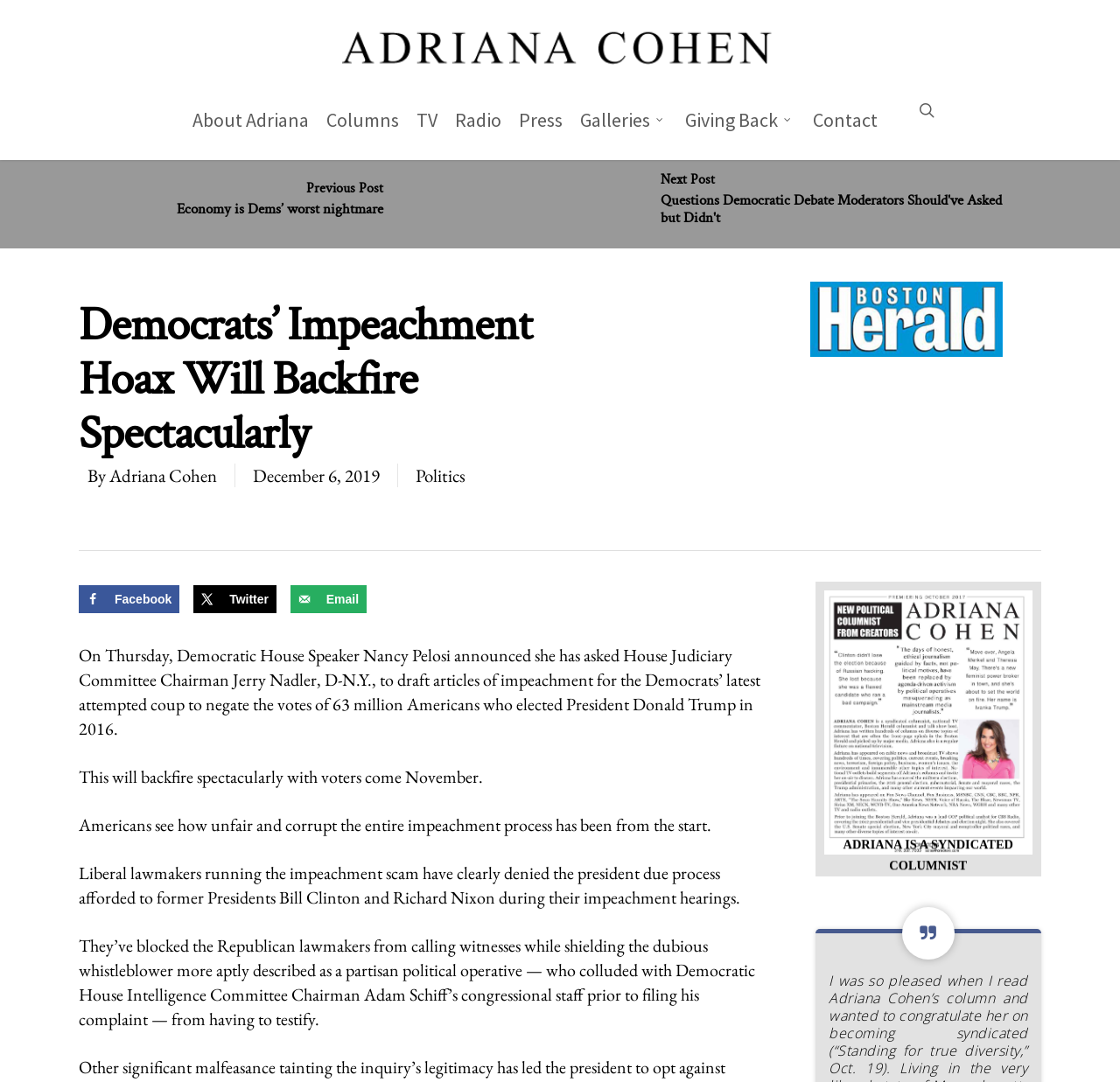Identify and provide the main heading of the webpage.

Democrats’ Impeachment Hoax Will Backfire Spectacularly